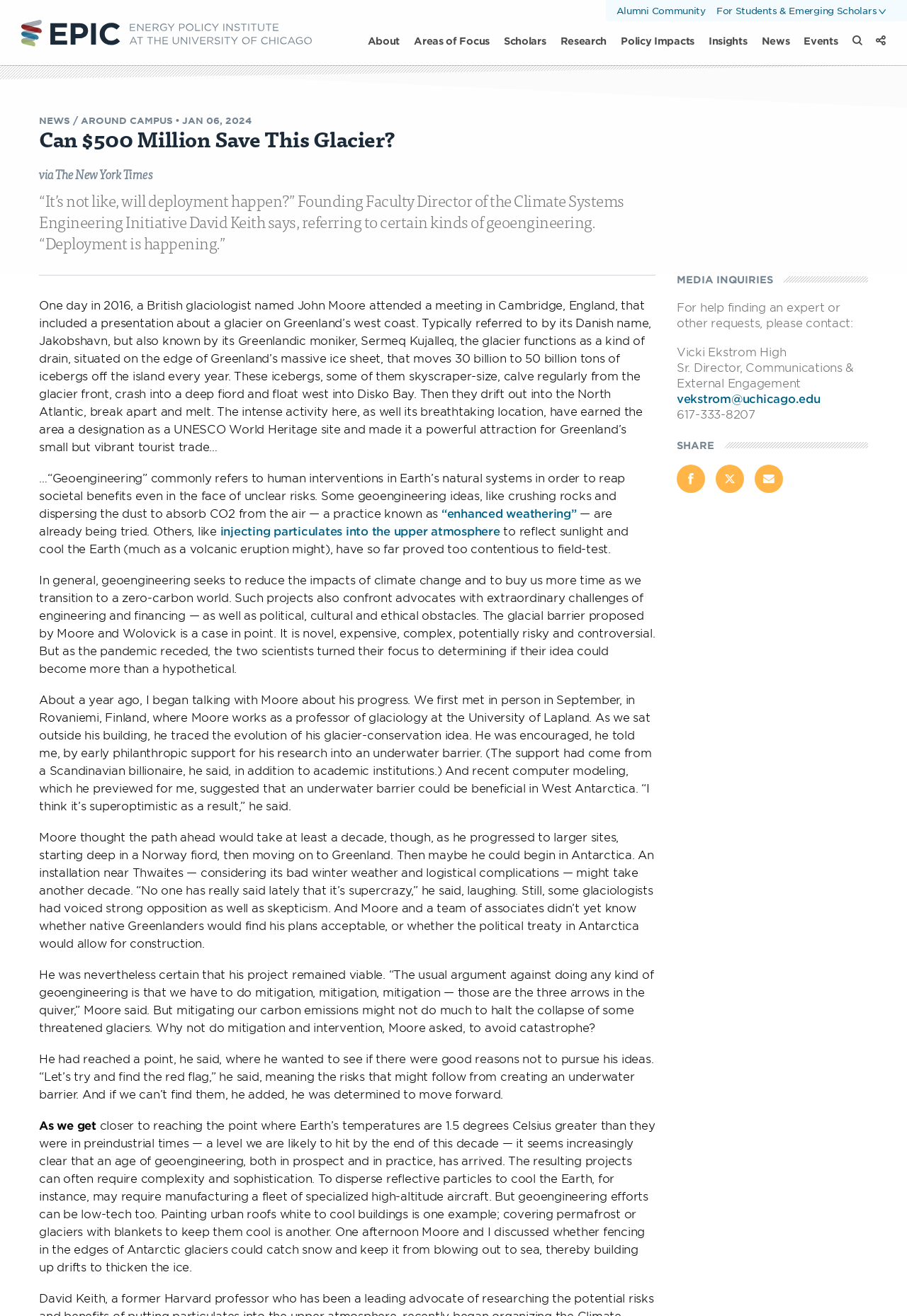Predict the bounding box coordinates of the UI element that matches this description: "Terms & Conditions". The coordinates should be in the format [left, top, right, bottom] with each value between 0 and 1.

[0.401, 0.638, 0.494, 0.646]